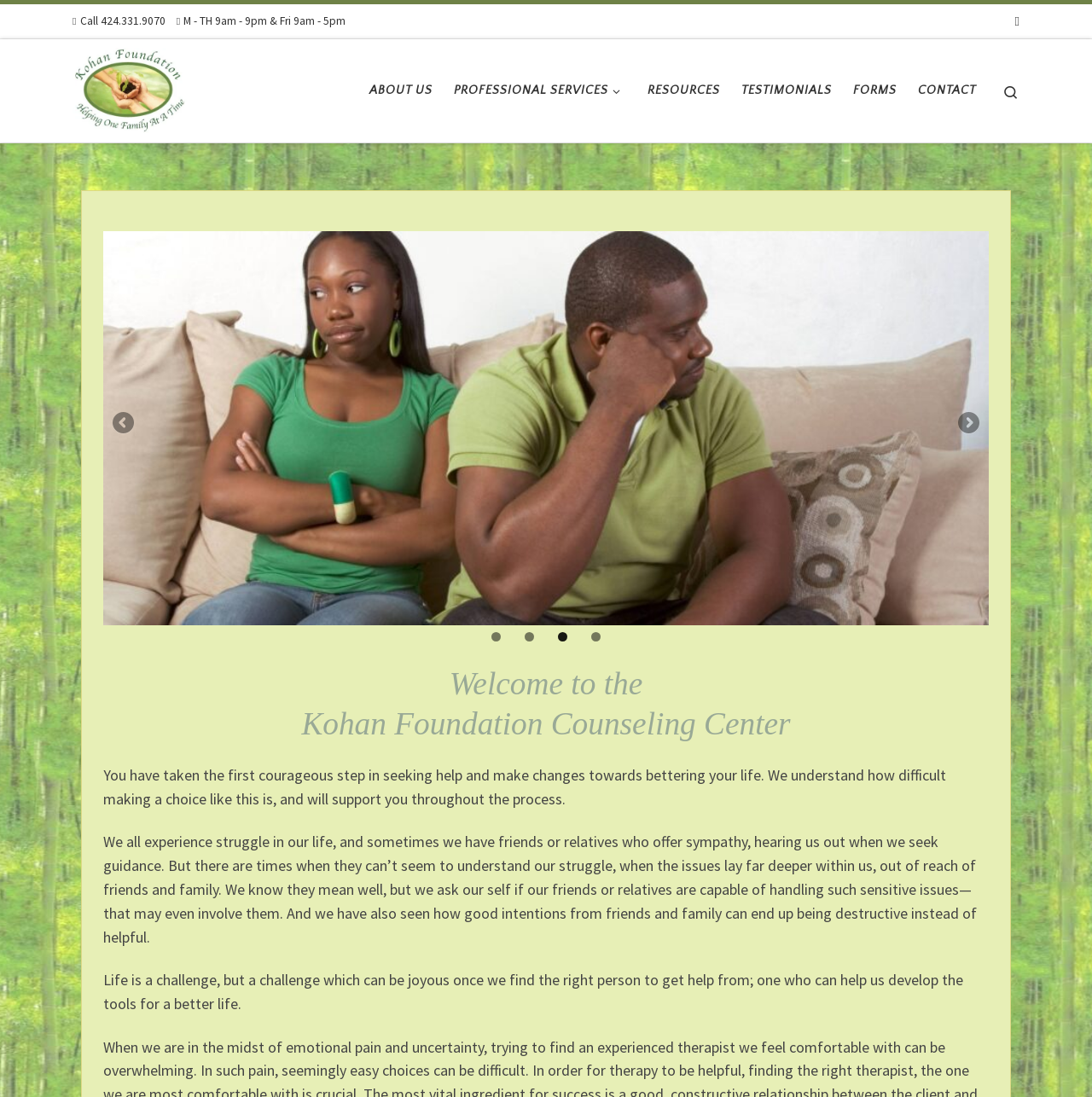What is the main purpose of the Kohan Foundation Counseling Center?
Provide a fully detailed and comprehensive answer to the question.

The main purpose of the Kohan Foundation Counseling Center can be inferred from the text on the webpage. It states that 'We understand how difficult making a choice like this is, and will support you throughout the process.' This suggests that the center is dedicated to helping individuals and families who are seeking counseling and support.